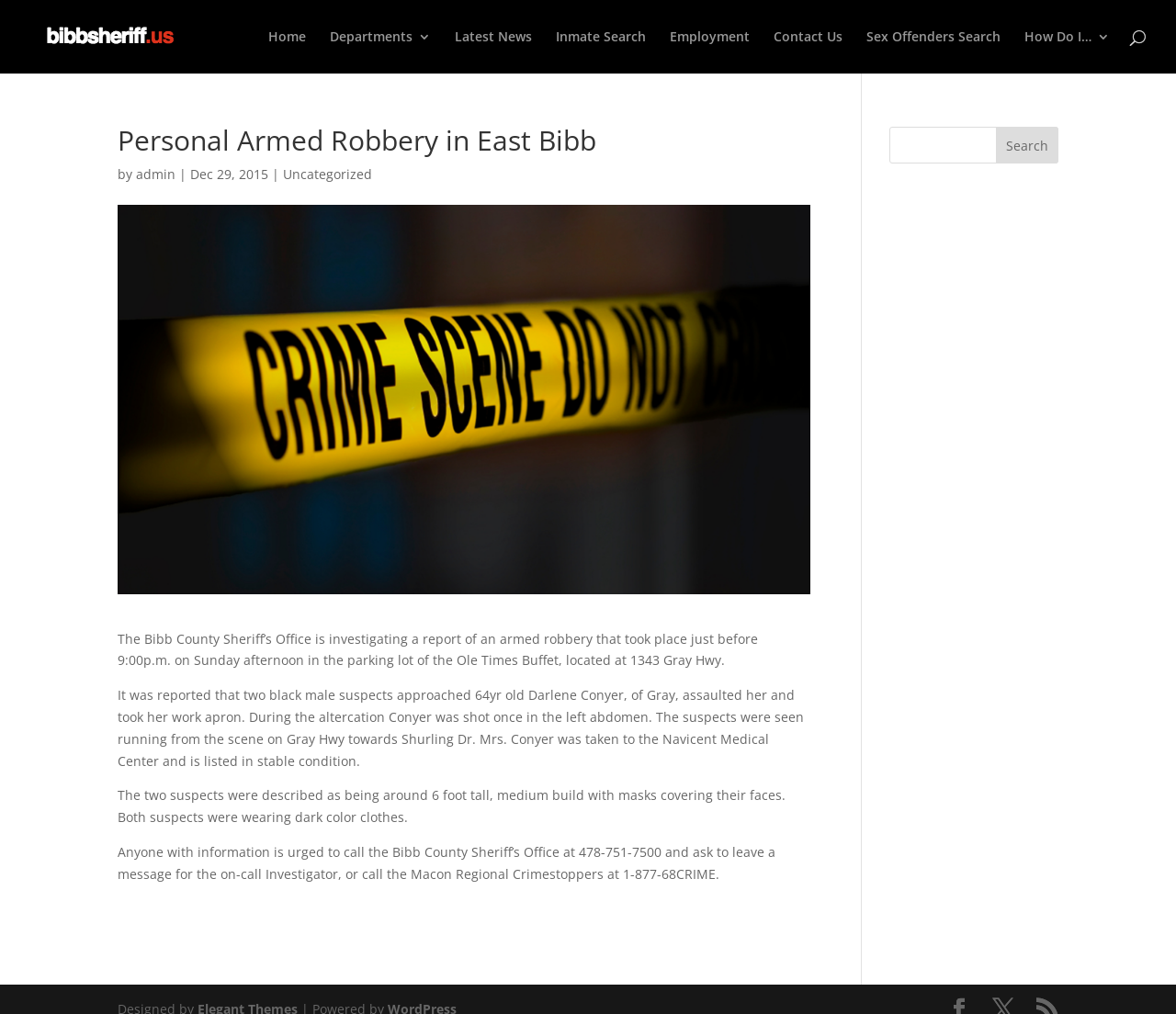Use the details in the image to answer the question thoroughly: 
What is the location of the Ole Times Buffet?

I found the answer by reading the article content, which mentions the location of the Ole Times Buffet as 1343 Gray Hwy, where the armed robbery took place.